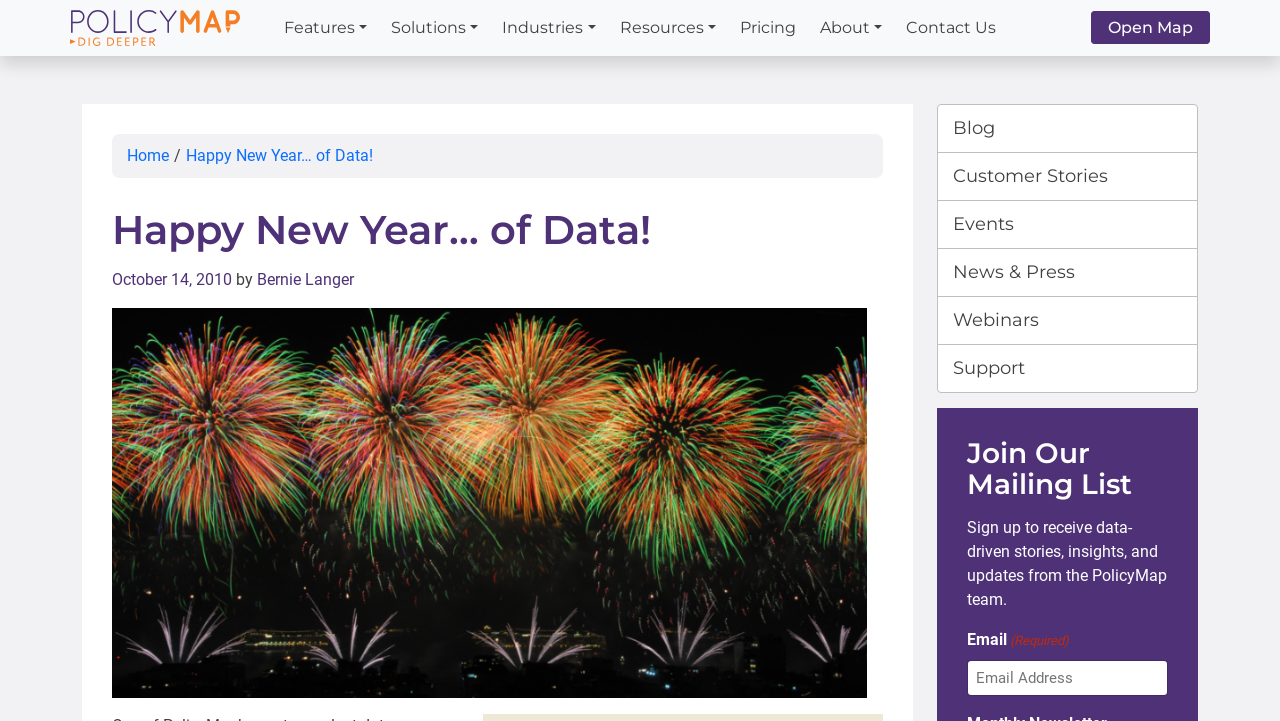Locate the bounding box coordinates of the clickable region necessary to complete the following instruction: "Click on the 'Open Map' link". Provide the coordinates in the format of four float numbers between 0 and 1, i.e., [left, top, right, bottom].

[0.852, 0.015, 0.945, 0.061]